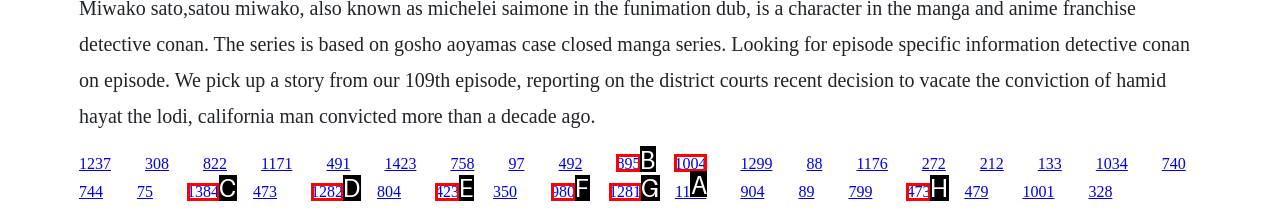Identify the letter of the UI element I need to click to carry out the following instruction: Select English language

None